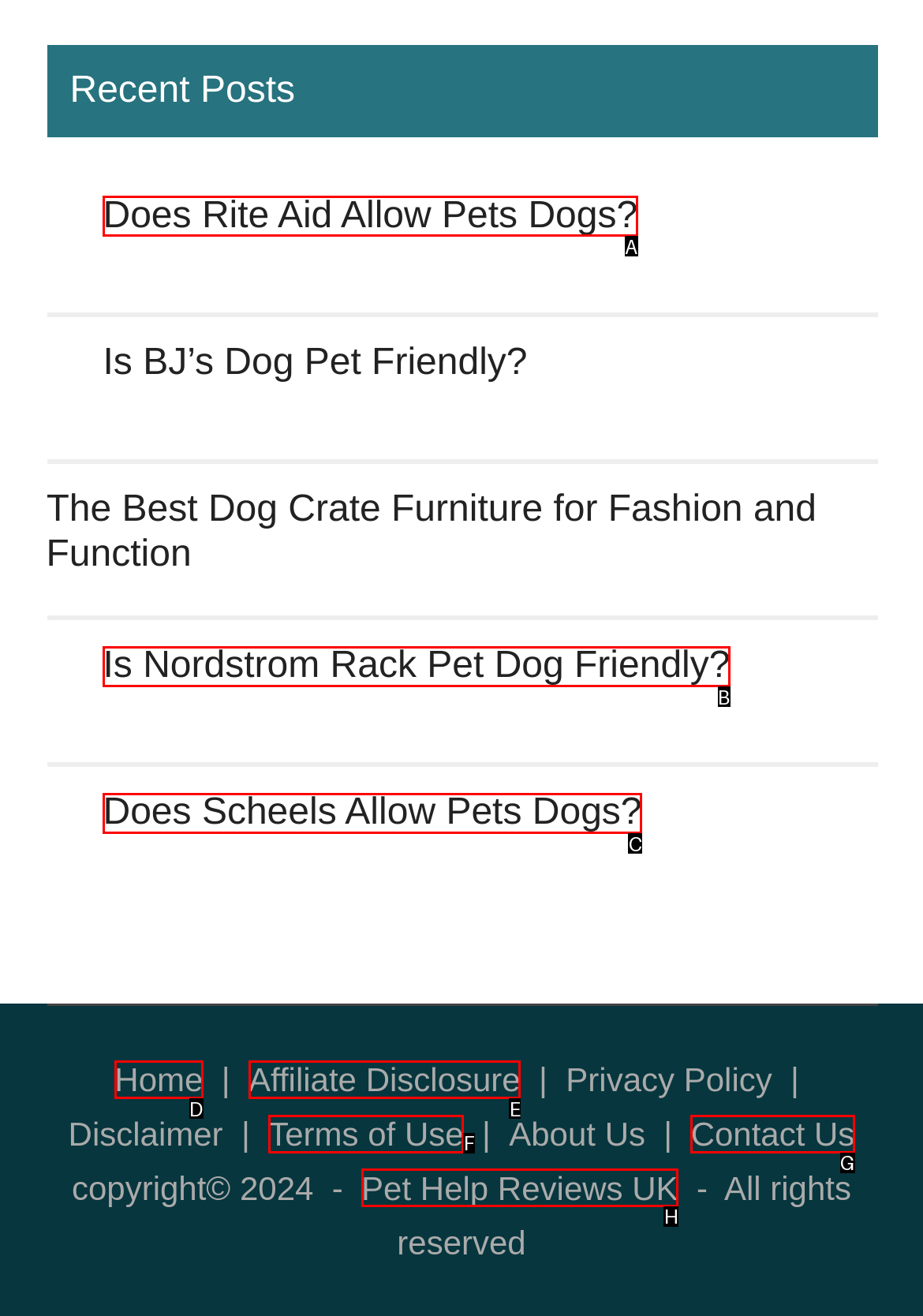Given the instruction: Visit the home page, which HTML element should you click on?
Answer with the letter that corresponds to the correct option from the choices available.

D